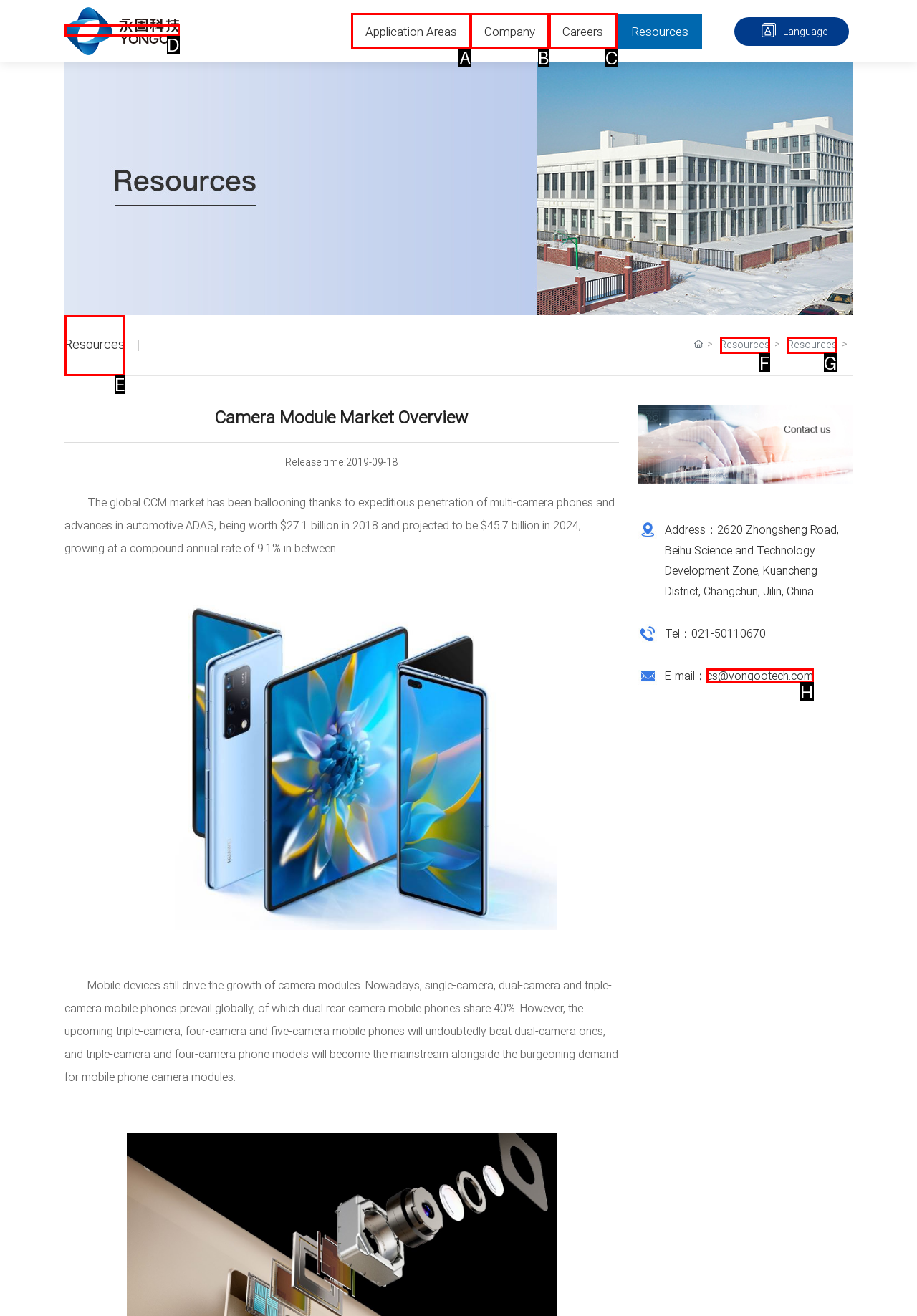Given the description: Application Areas, select the HTML element that best matches it. Reply with the letter of your chosen option.

A